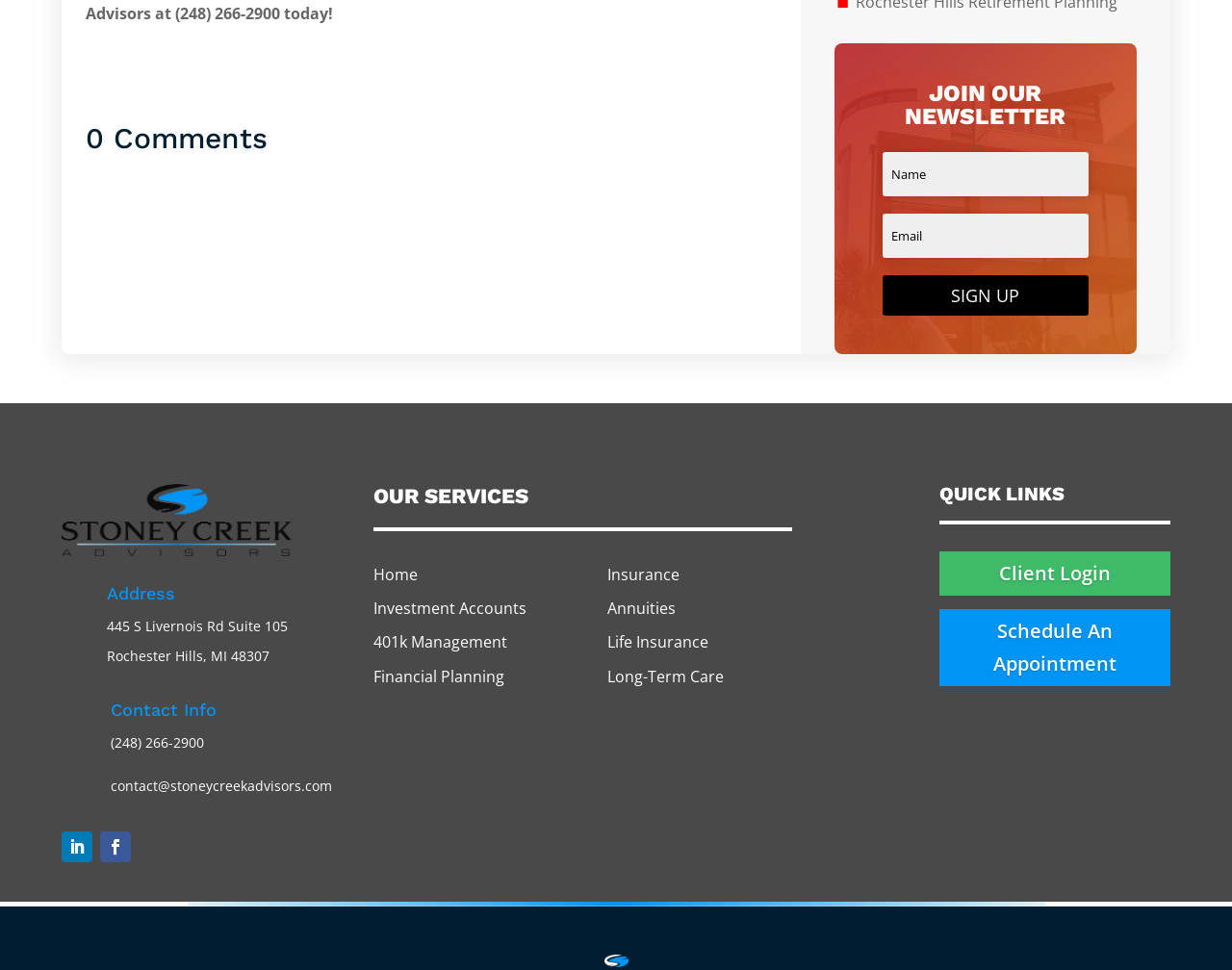Specify the bounding box coordinates for the region that must be clicked to perform the given instruction: "Call the phone number".

[0.09, 0.756, 0.166, 0.775]